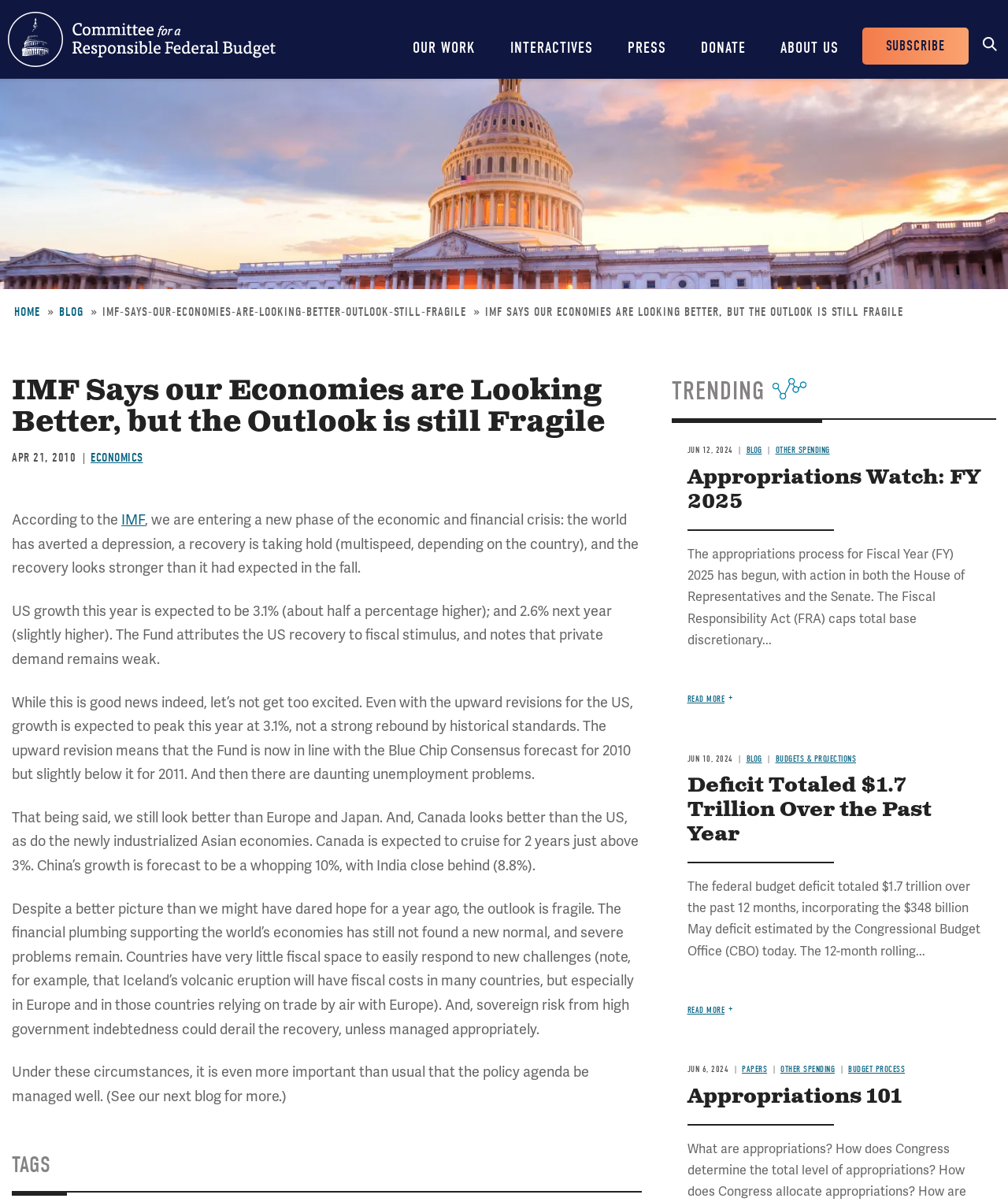Provide a thorough description of the webpage you see.

The webpage is about the Committee for a Responsible Federal Budget, with a focus on economic and financial news. At the top, there is a navigation menu with links to "OUR WORK", "INTERACTIVES", "PRESS", "DONATE", and "ABOUT US". Below this, there is a header with a link to "SUBSCRIBE" and a search bar.

The main content of the page is an article titled "IMF Says our Economies are Looking Better, but the Outlook is still Fragile", dated April 21, 2010. The article discusses the International Monetary Fund's (IMF) assessment of the global economy, stating that while the outlook is improving, it remains fragile. The article cites the IMF's forecast for US growth, as well as the economic situations in Europe, Japan, Canada, and Asia.

Below the article, there are two sections: "TAGS" and "TRENDING". The "TAGS" section appears to be empty, while the "TRENDING" section features two articles with links to "OTHER SPENDING" and "BUDGETS & PROJECTIONS". The articles are titled "Appropriations Watch: FY 2025" and "Deficit Totaled $1.7 Trillion Over the Past Year", with summaries and links to read more.

At the bottom of the page, there is a section with three more articles, each with a date and a link to read more. The articles are titled "Appropriations 101", "Deficit Totaled $1.7 Trillion Over the Past Year", and another article with no title.